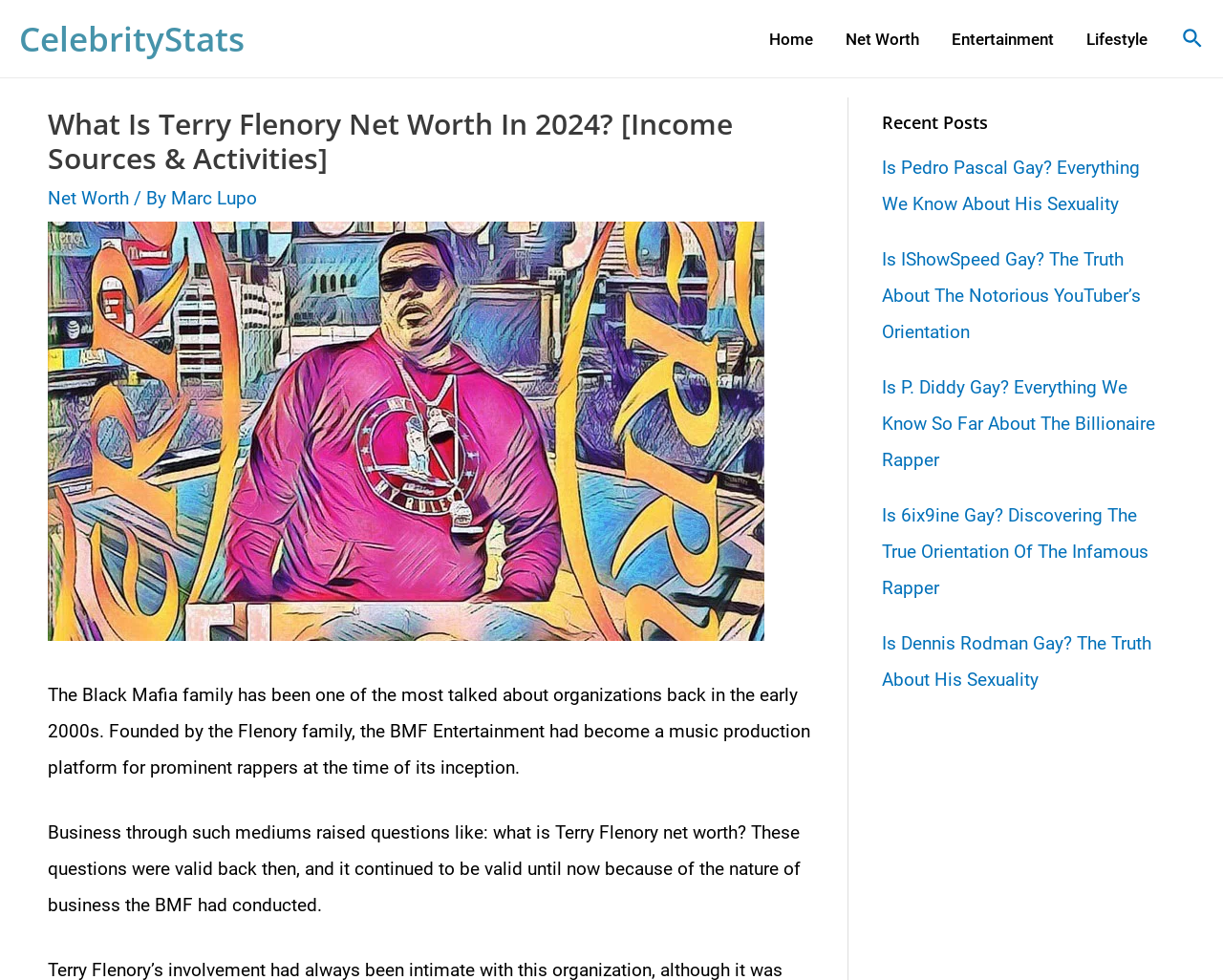What is the name of the music production platform?
Please use the image to provide an in-depth answer to the question.

The webpage states that the Black Mafia Family had a music production platform called BMF Entertainment, which was used by prominent rappers at the time of its inception.